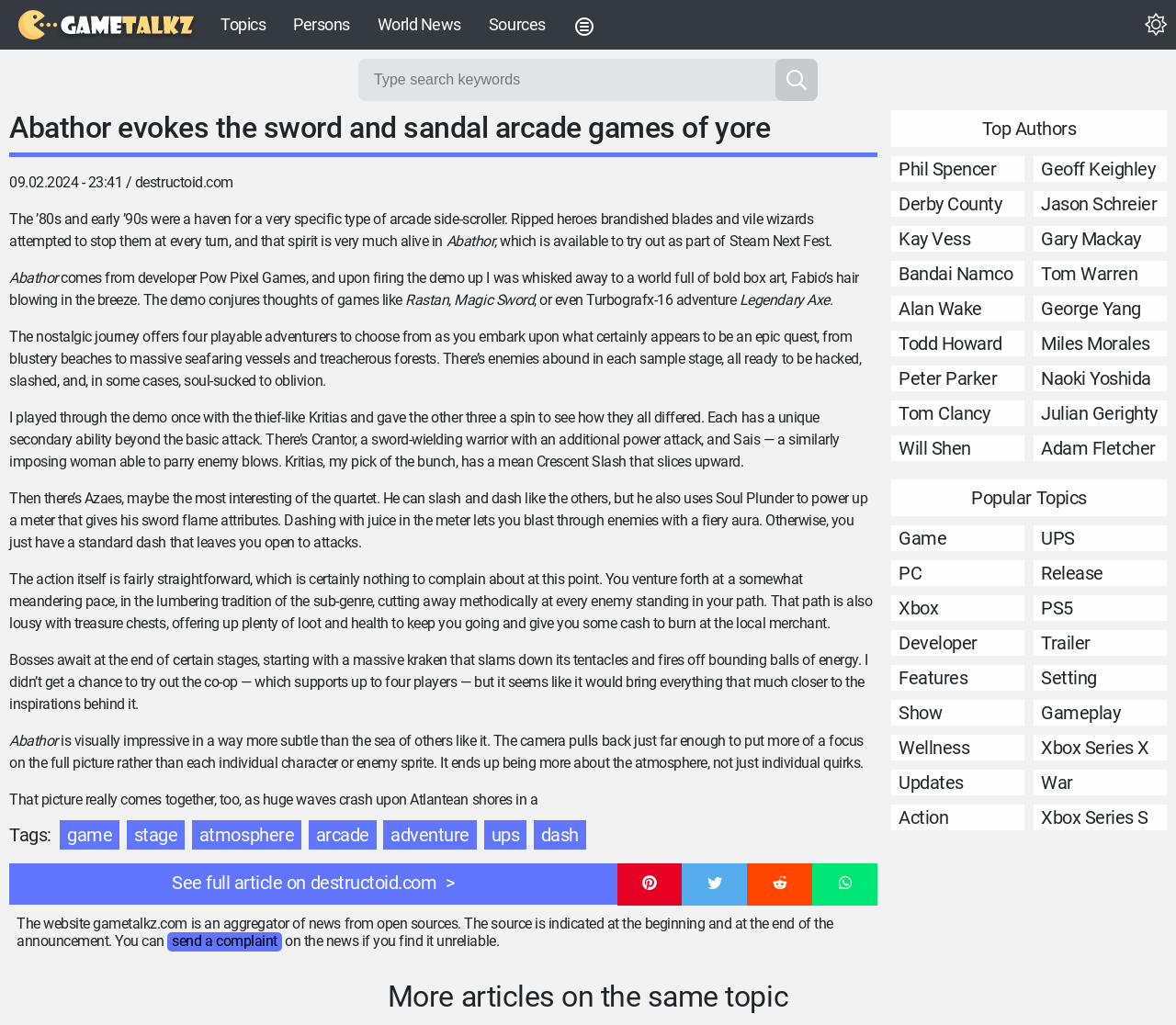Identify the bounding box coordinates for the region of the element that should be clicked to carry out the instruction: "Search for games". The bounding box coordinates should be four float numbers between 0 and 1, i.e., [left, top, right, bottom].

[0.305, 0.057, 0.695, 0.099]